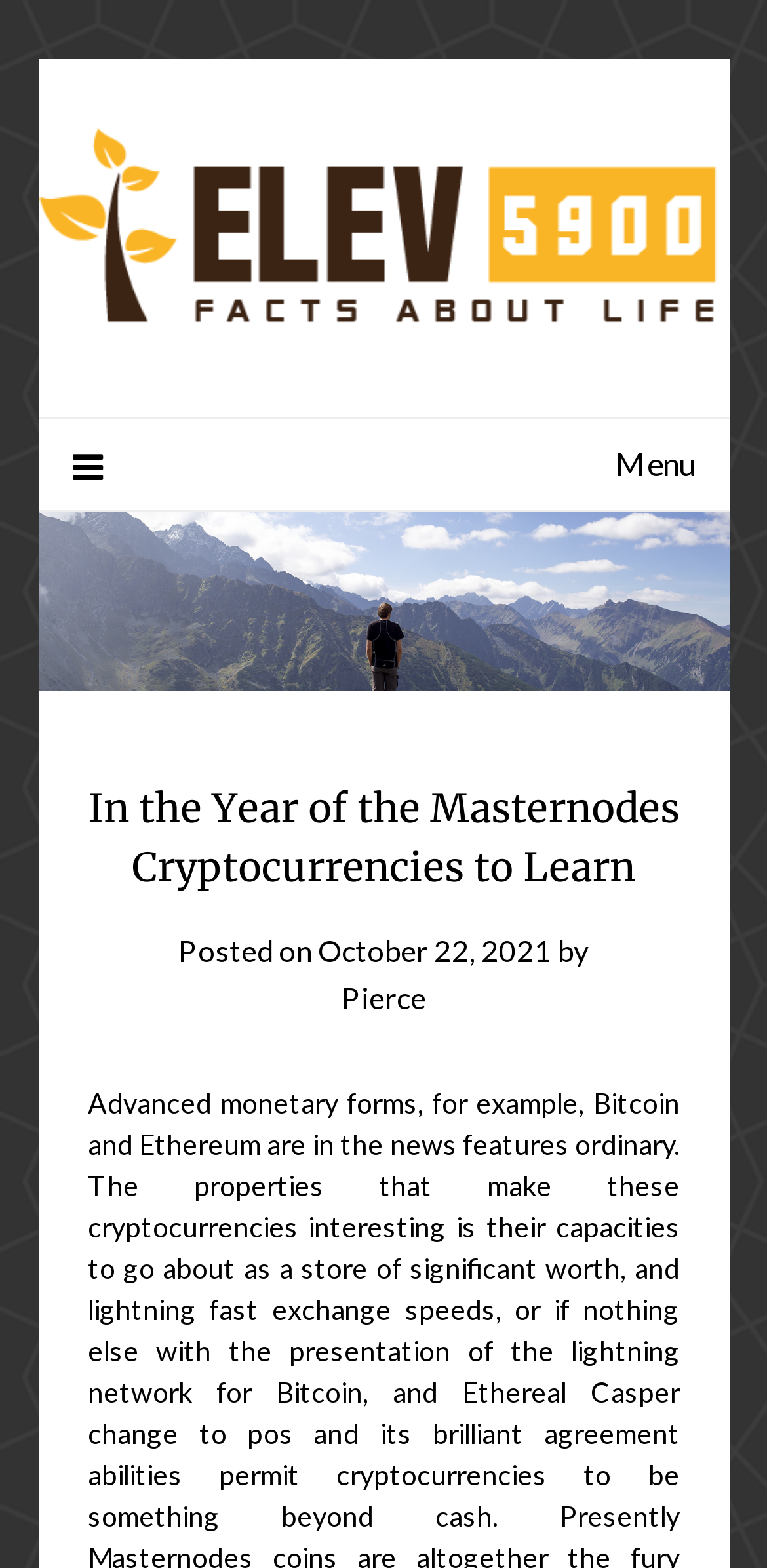Please answer the following question using a single word or phrase: 
What is the name of the website?

Facts About Life